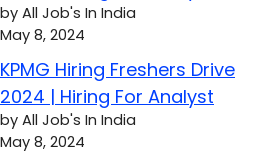Use a single word or phrase to answer the question: 
When was the job listing published?

May 8, 2024